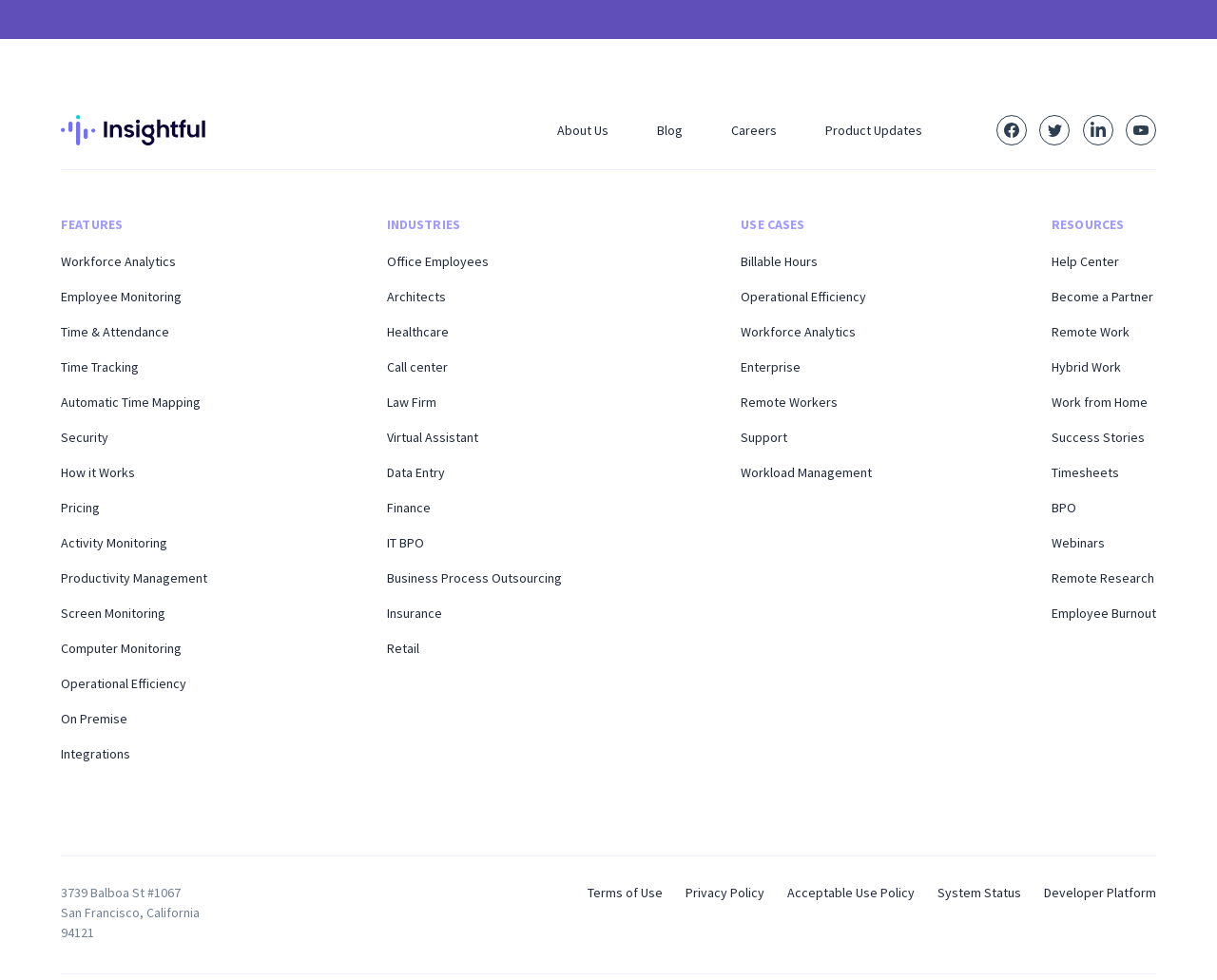How many links are there under the FEATURES category?
Please provide a single word or phrase in response based on the screenshot.

15